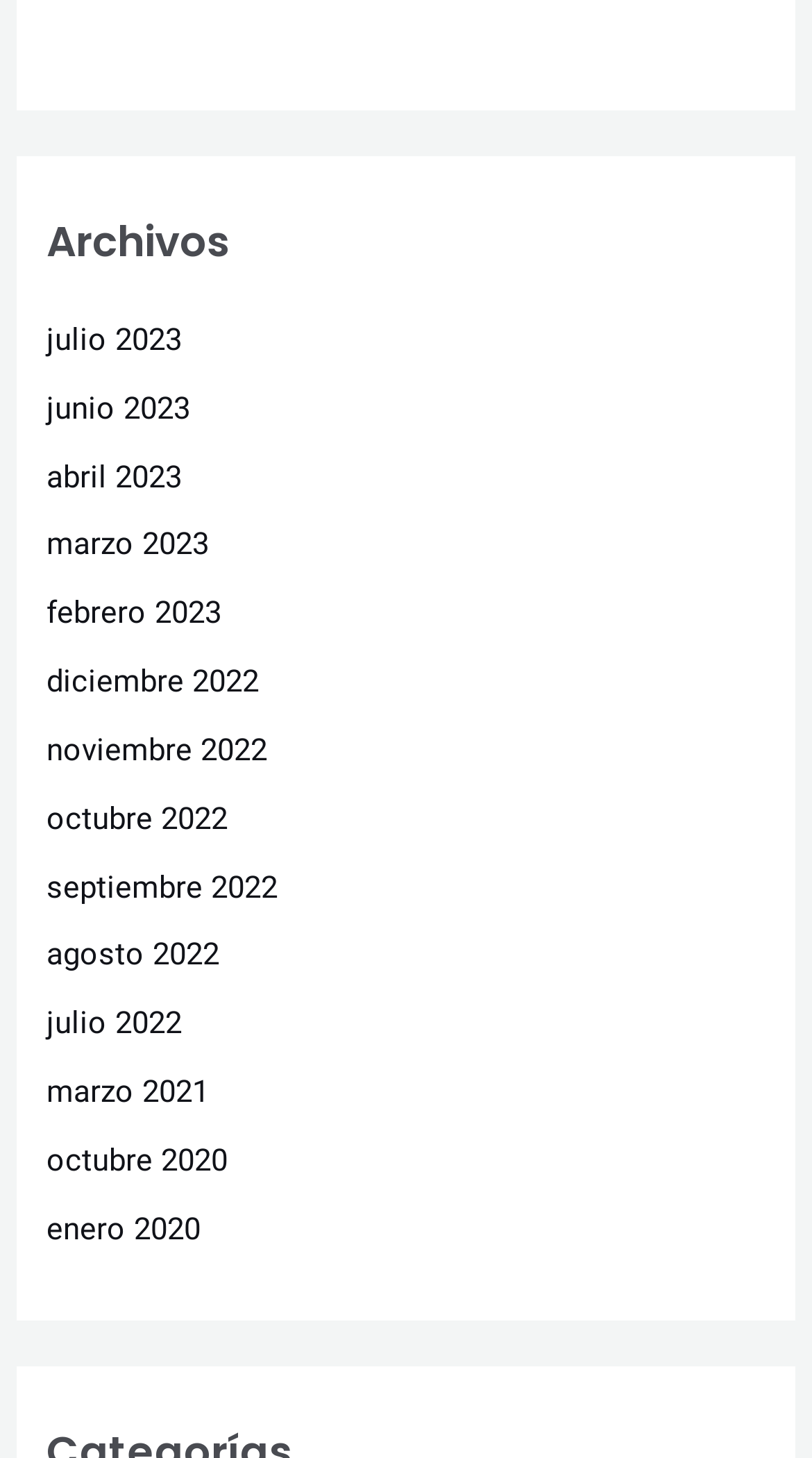Please identify the bounding box coordinates of the clickable area that will allow you to execute the instruction: "Read the article".

None